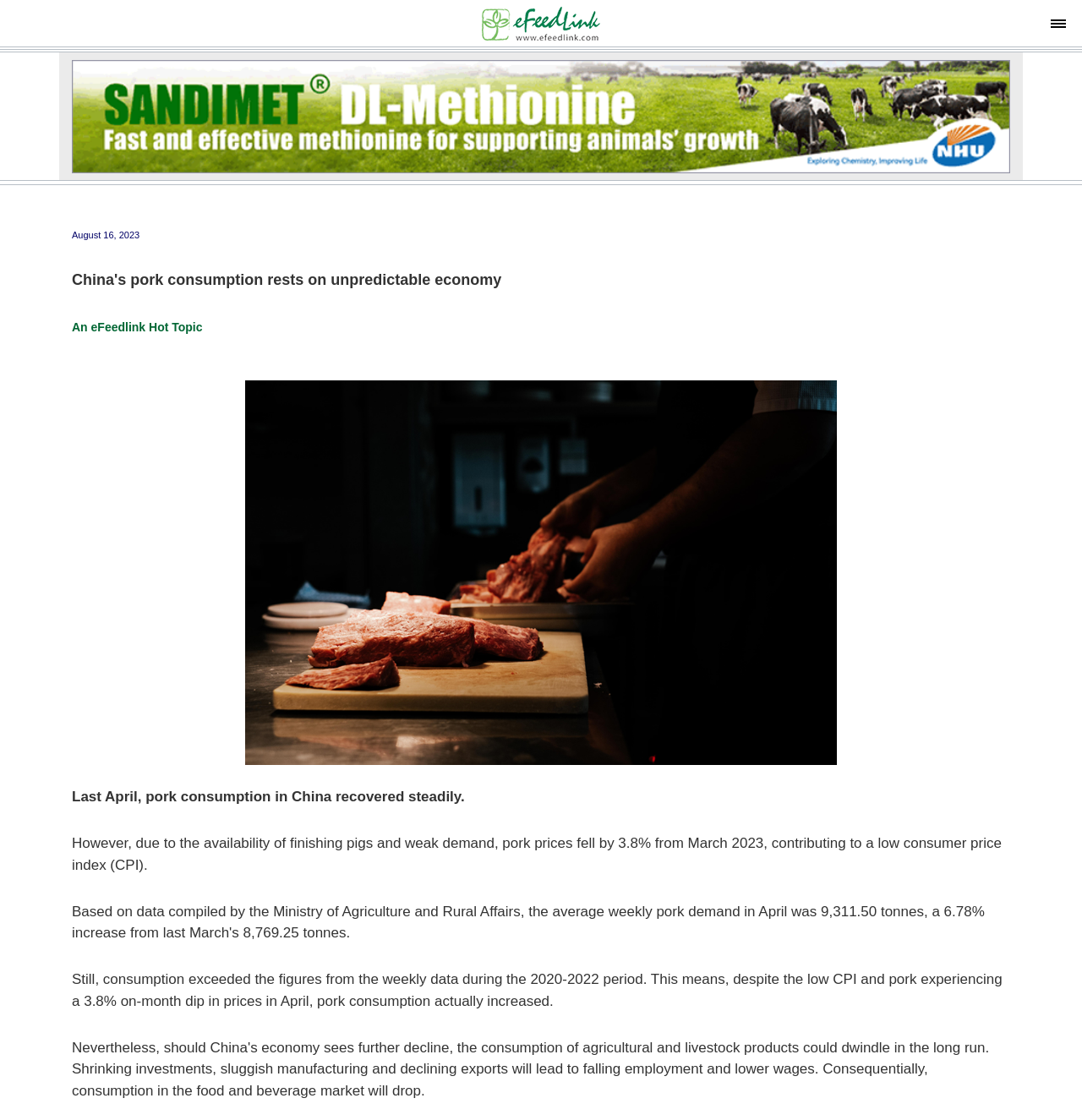Find the bounding box of the web element that fits this description: "title="eFeedLink - Mobile Edition"".

[0.445, 0.013, 0.555, 0.028]